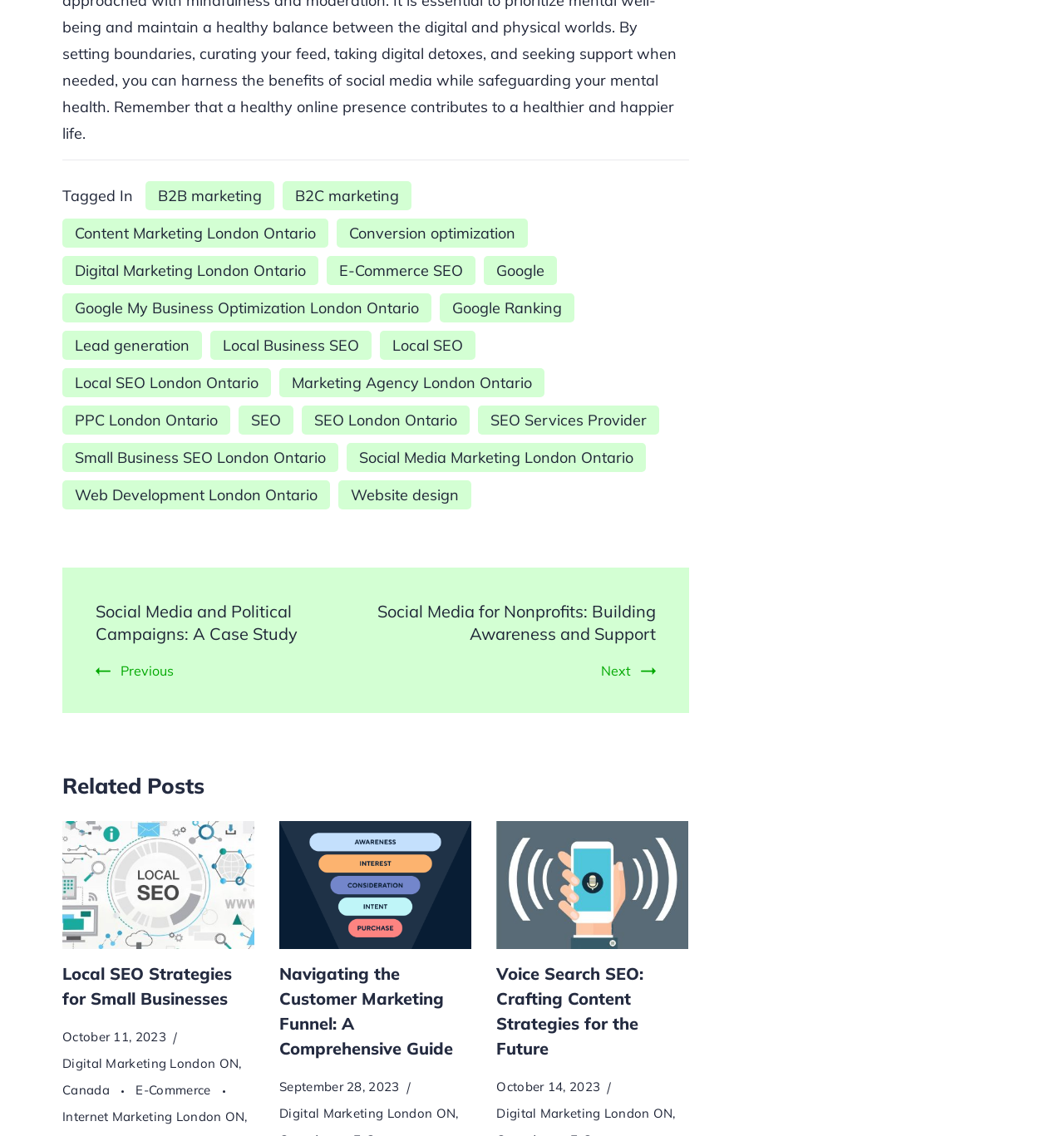What is the date of the post 'Social Media and Political Campaigns: A Case Study'?
Look at the image and answer the question with a single word or phrase.

Not specified